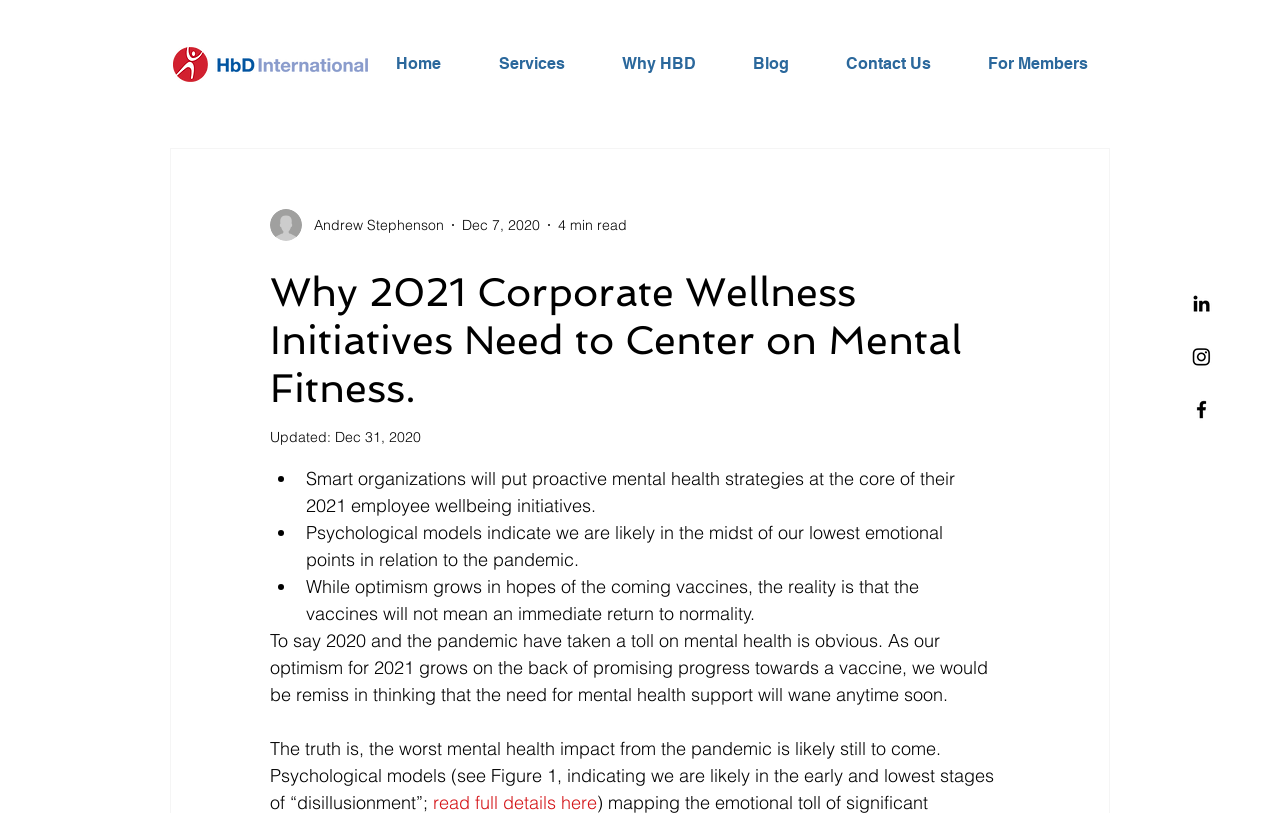Offer a detailed account of what is visible on the webpage.

The webpage appears to be a blog article discussing the importance of mental health strategies in corporate wellness initiatives for 2021. At the top-right corner, there is a social bar with links to LinkedIn and Facebook, each accompanied by an image. Below the social bar, there is a navigation menu with links to various sections of the website, including Home, Services, Why HBD, Blog, Contact Us, and For Members.

On the left side of the page, there is a small image, possibly a writer's picture. Next to it, there is a section with the author's name, Andrew Stephenson, and the date of publication, December 7, 2020. The article's title, "Why 2021 Corporate Wellness Initiatives Need to Center on Mental Fitness," is displayed prominently above the main content.

The main content is divided into sections, each starting with a bullet point. The first section discusses the need for smart organizations to prioritize mental health strategies in their employee wellbeing initiatives. The second section mentions that psychological models indicate that people are likely experiencing their lowest emotional points during the pandemic. The third section notes that while vaccines may bring optimism, they will not immediately return life to normal.

The article continues with a longer paragraph discussing the toll of the pandemic on mental health and the need for continued support in 2021. Throughout the page, there are no other images aside from the social media icons, the writer's picture, and the small image at the top-left corner.